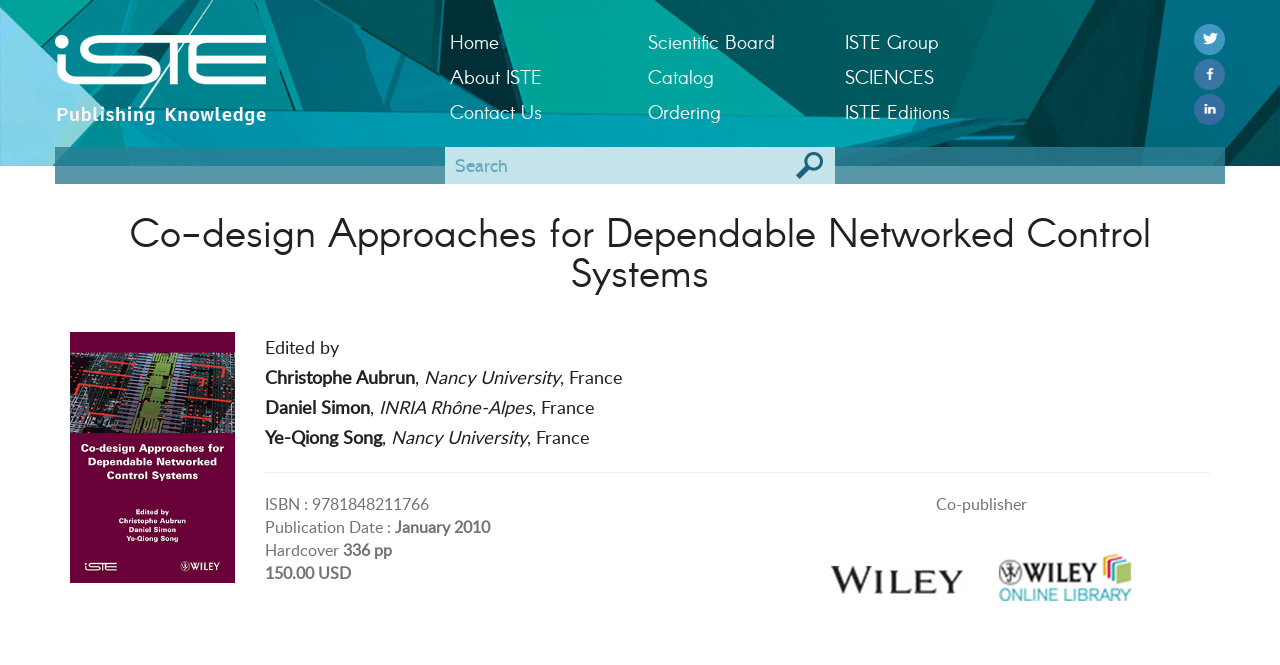Based on the visual content of the image, answer the question thoroughly: What is the co-publisher of the book?

The question asks for the co-publisher of the book, which can be found in the link element with the text 'Wiley'.